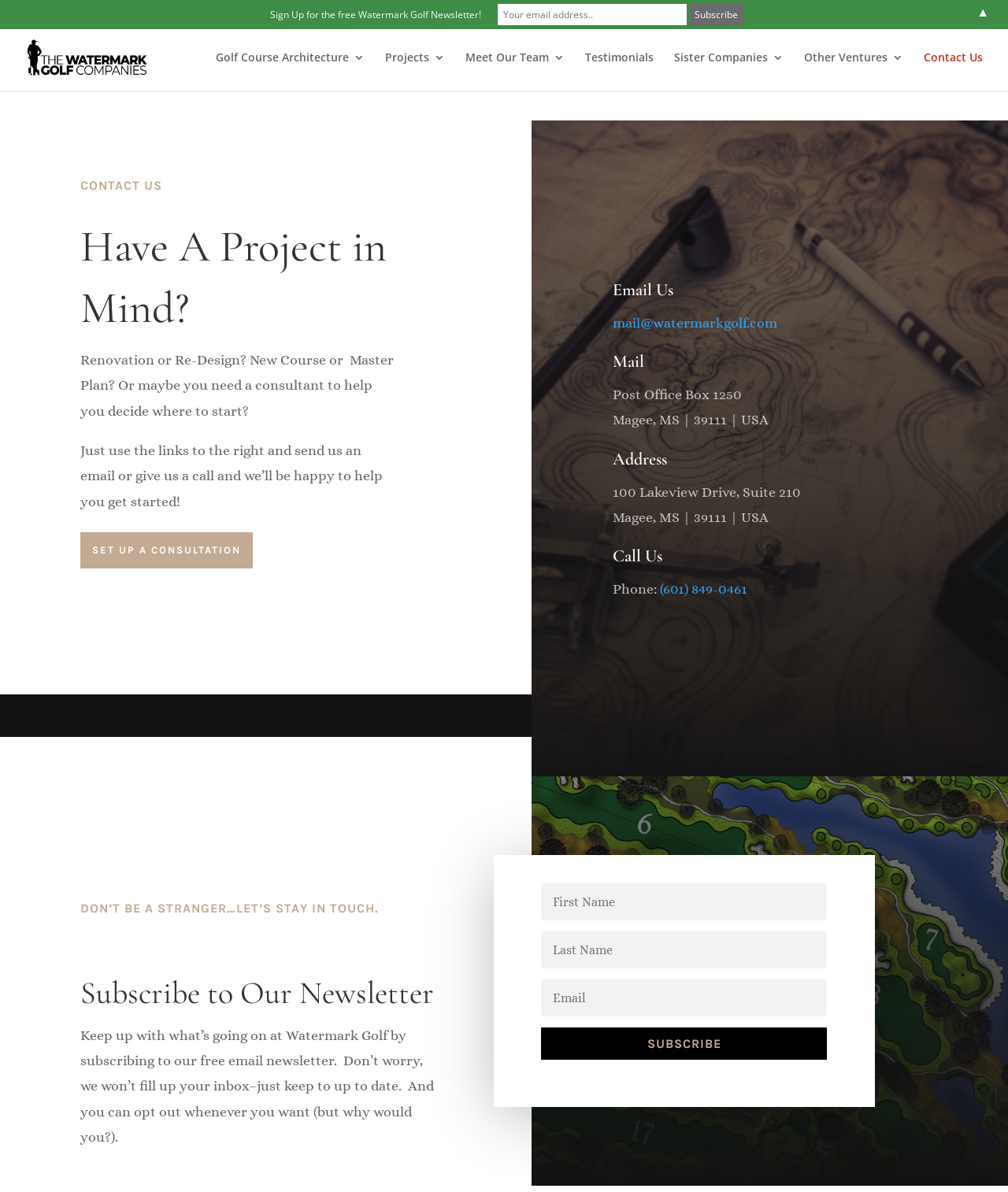Locate the bounding box coordinates of the area that needs to be clicked to fulfill the following instruction: "Click on EndGame". The coordinates should be in the format of four float numbers between 0 and 1, namely [left, top, right, bottom].

None